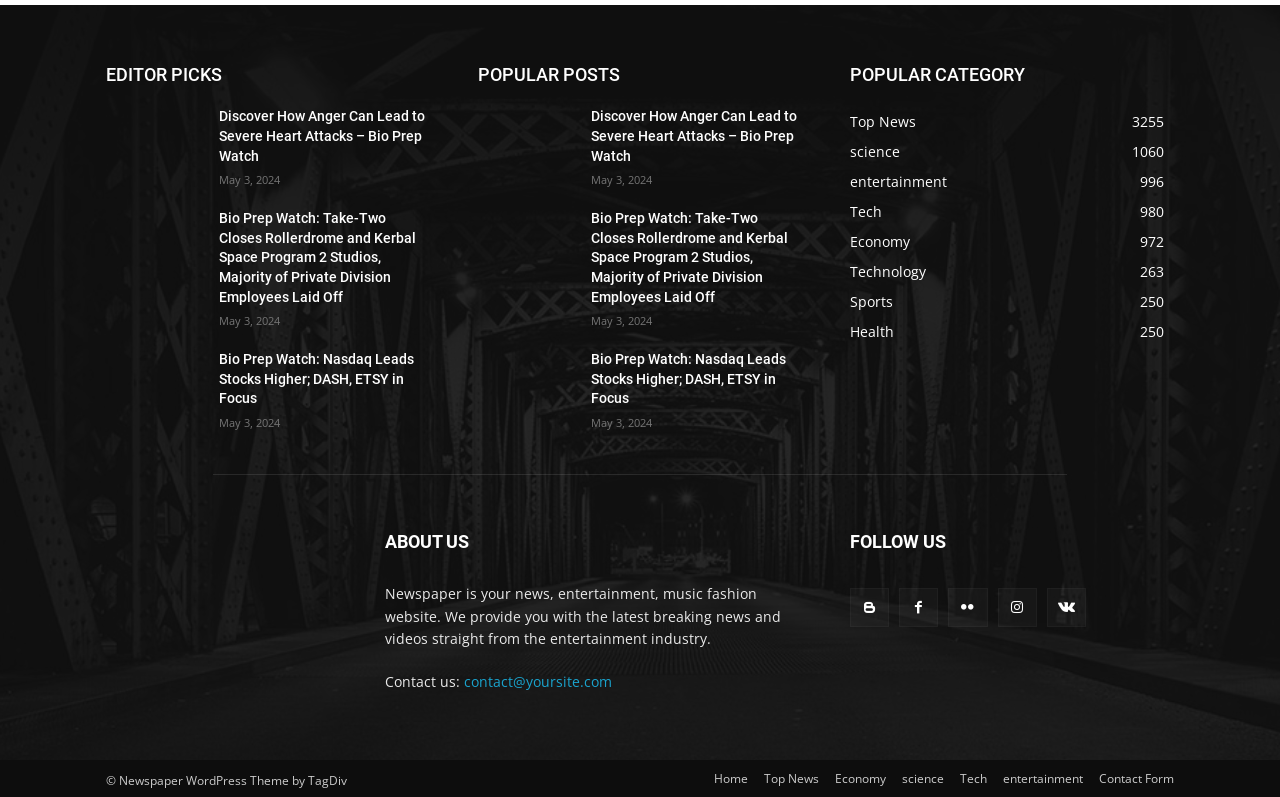Locate the coordinates of the bounding box for the clickable region that fulfills this instruction: "Contact us via 'contact@yoursite.com'".

[0.362, 0.84, 0.478, 0.864]